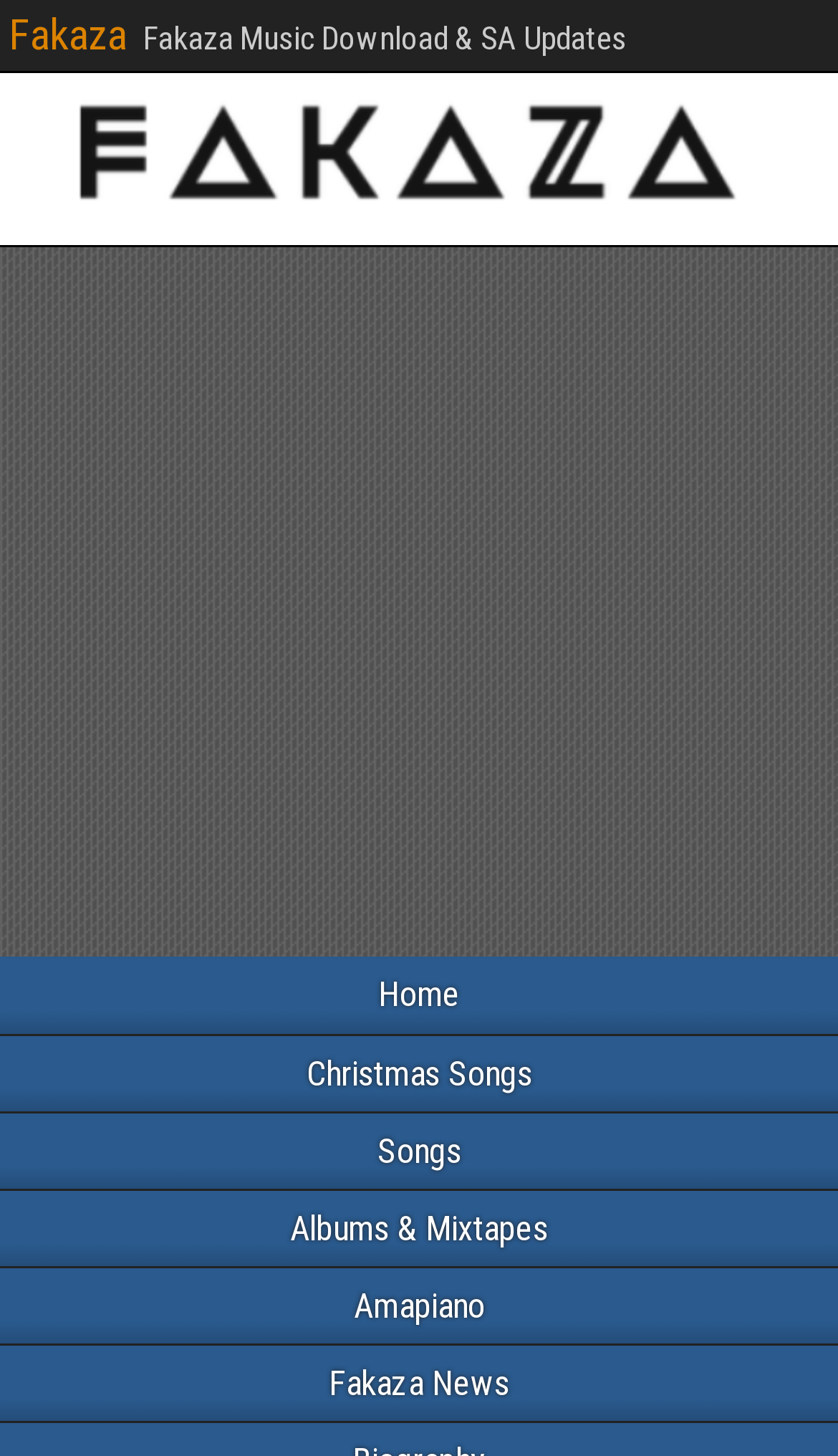Identify the bounding box coordinates of the clickable region necessary to fulfill the following instruction: "Choose Canada as the country/region". The bounding box coordinates should be four float numbers between 0 and 1, i.e., [left, top, right, bottom].

None